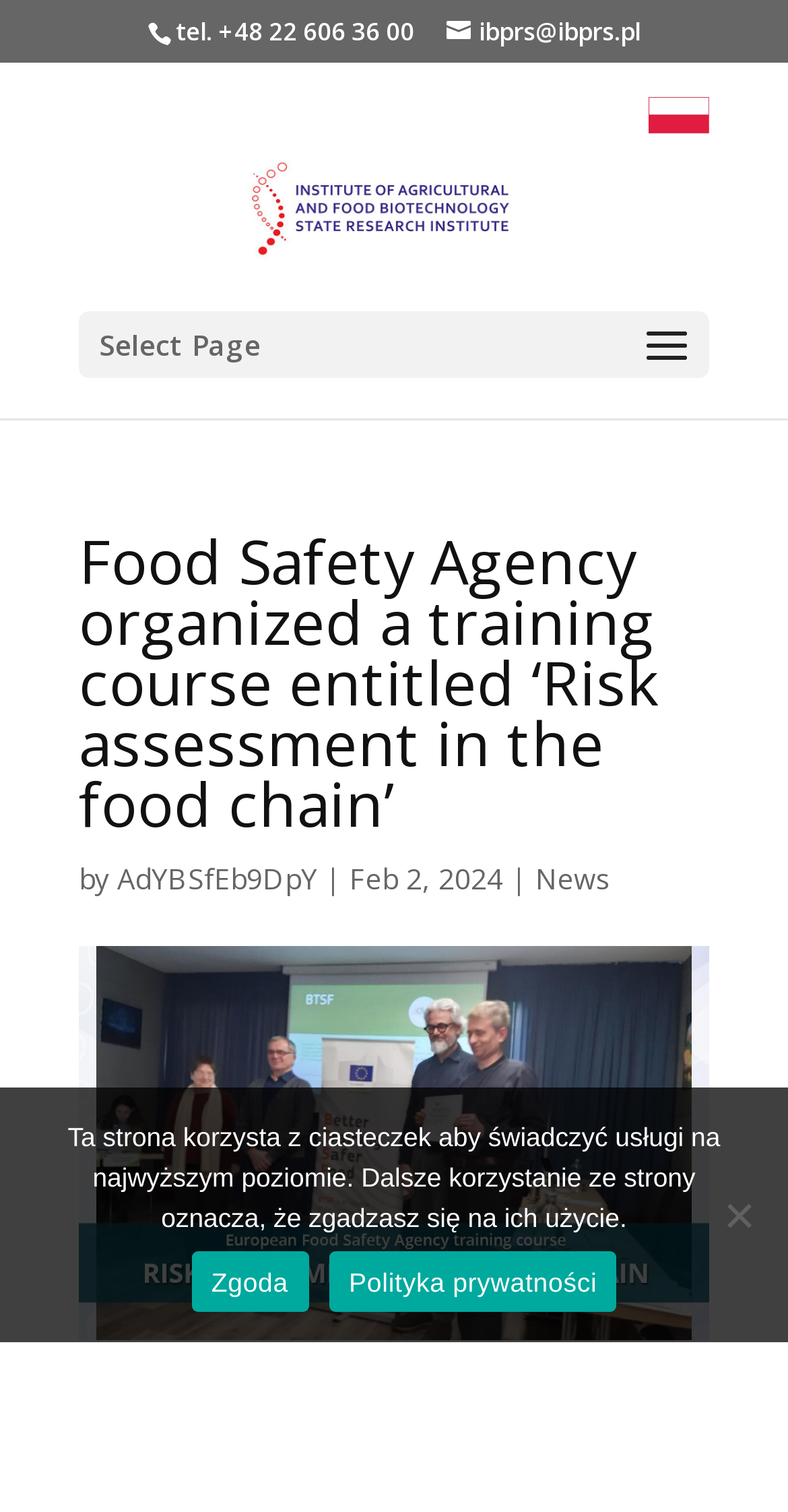What is the language of the webpage?
Please craft a detailed and exhaustive response to the question.

I determined the language of the webpage by looking at the link element with the bounding box coordinates [0.823, 0.068, 0.9, 0.093] which contains the text 'Polski' and is accompanied by a Polish flag image.